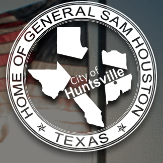What surrounds the central image?
Based on the image, provide your answer in one word or phrase.

Outlines of Texas